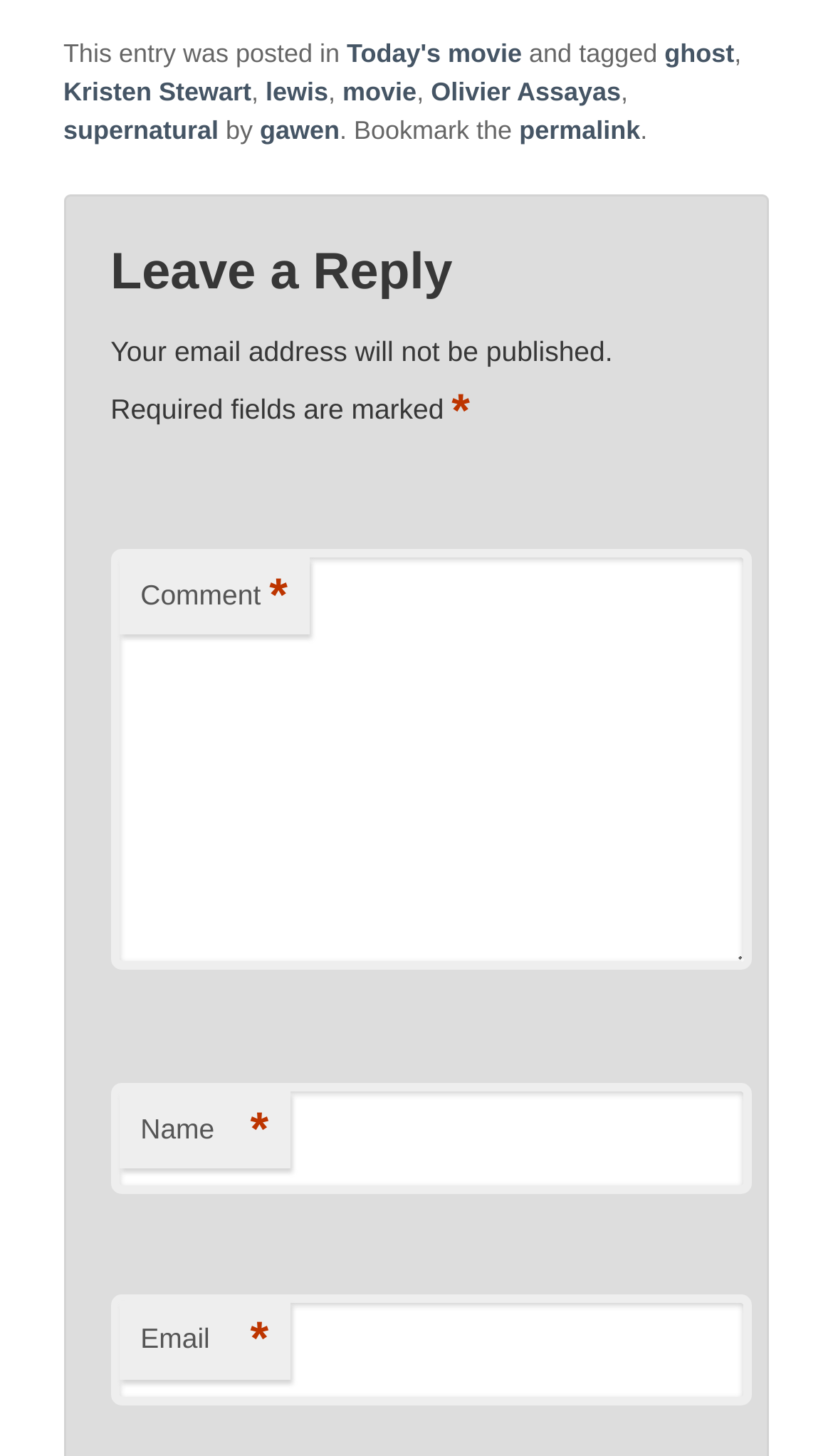Determine the bounding box coordinates of the clickable region to follow the instruction: "Click the link 'Today's movie'".

[0.416, 0.026, 0.627, 0.046]